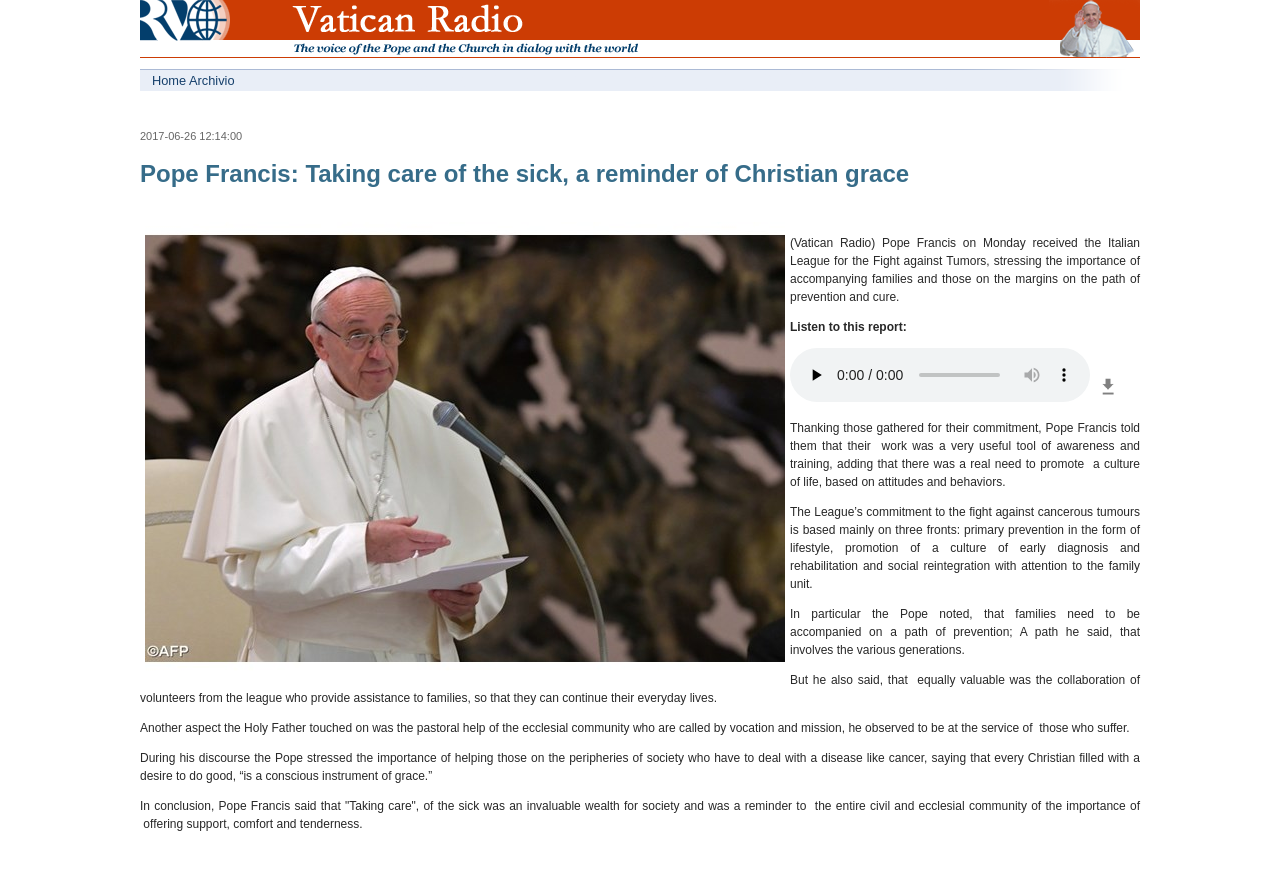Utilize the information from the image to answer the question in detail:
What is the purpose of the Italian League for the Fight against Tumors?

The webpage mentions that the League's commitment to the fight against cancerous tumours is based mainly on three fronts: primary prevention in the form of lifestyle, promotion of a culture of early diagnosis and rehabilitation, and social reintegration with attention to the family unit.